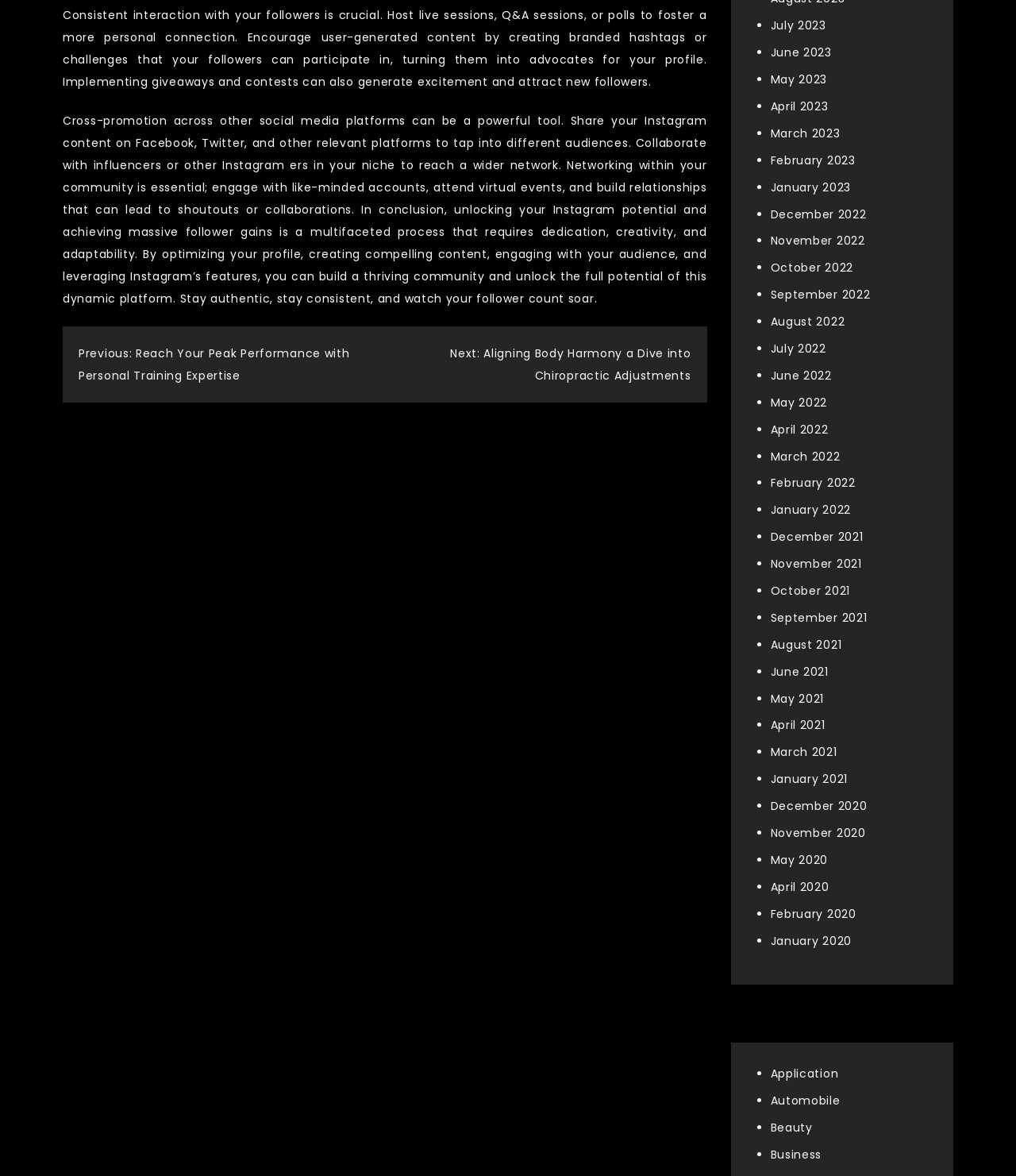Could you find the bounding box coordinates of the clickable area to complete this instruction: "Click on 'Next: Aligning Body Harmony a Dive into Chiropractic Adjustments'"?

[0.443, 0.293, 0.68, 0.326]